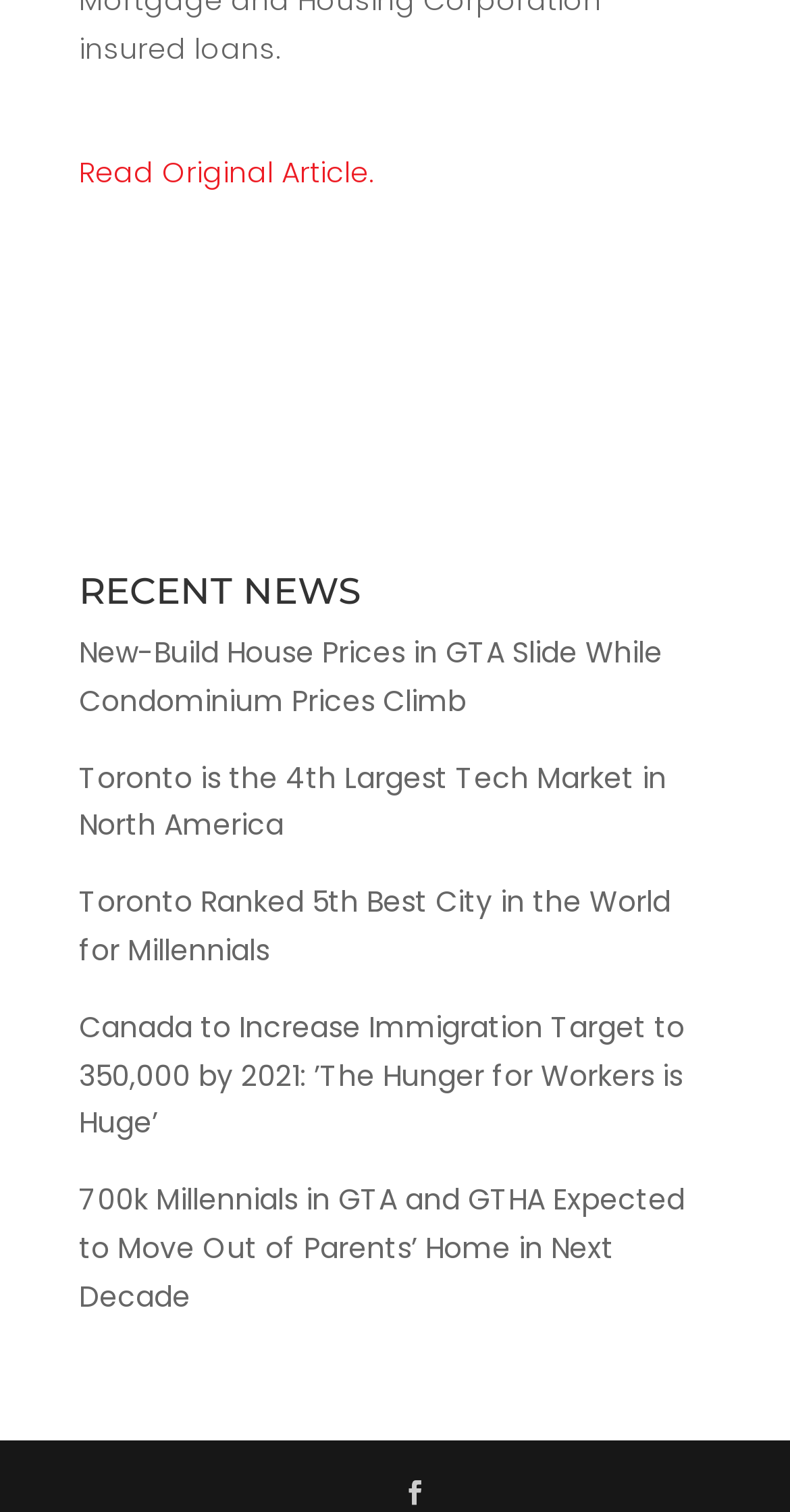What is the topic of the first news article?
Please give a well-detailed answer to the question.

The first link element [154] has the descriptive text 'New-Build House Prices in GTA Slide While Condominium Prices Climb', which indicates that the topic of the first news article is related to house prices in the Greater Toronto Area.